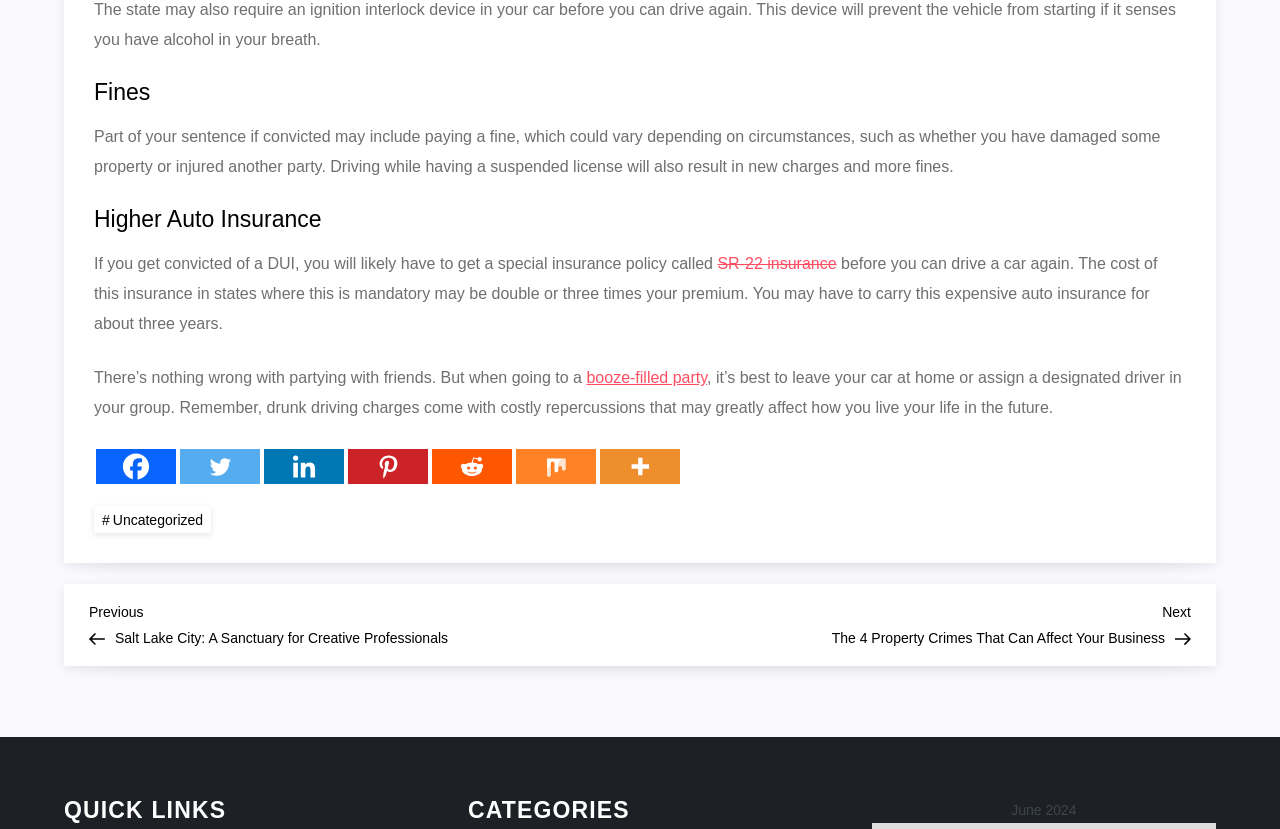What is the purpose of an ignition interlock device?
Using the image, provide a concise answer in one word or a short phrase.

prevent the vehicle from starting